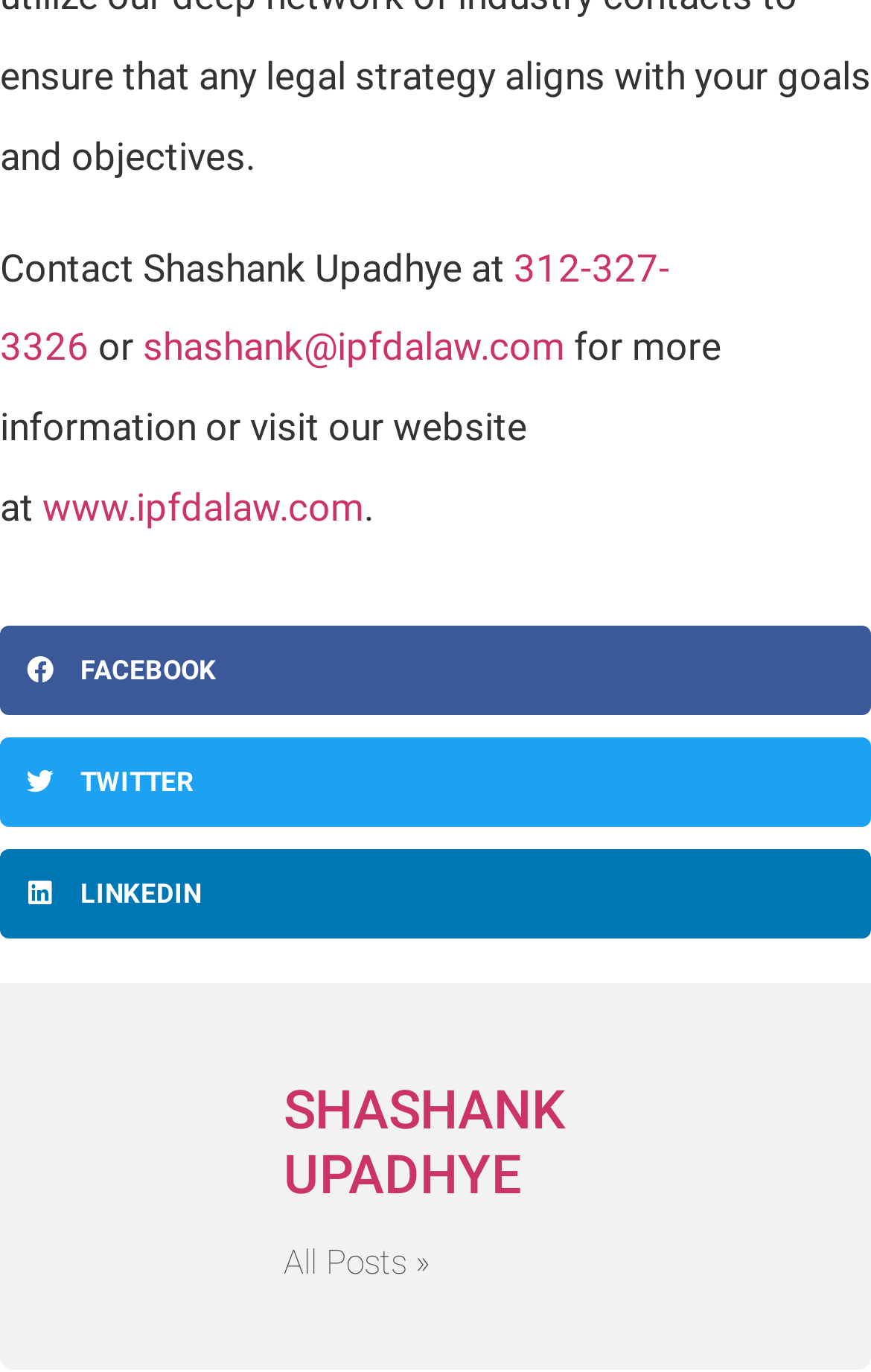How many social media platforms can you share on?
Could you answer the question with a detailed and thorough explanation?

There are three buttons in the middle section of the webpage, each with a social media platform's name: 'FACEBOOK', 'TWITTER', and 'LINKEDIN'. These buttons allow sharing on these three platforms.